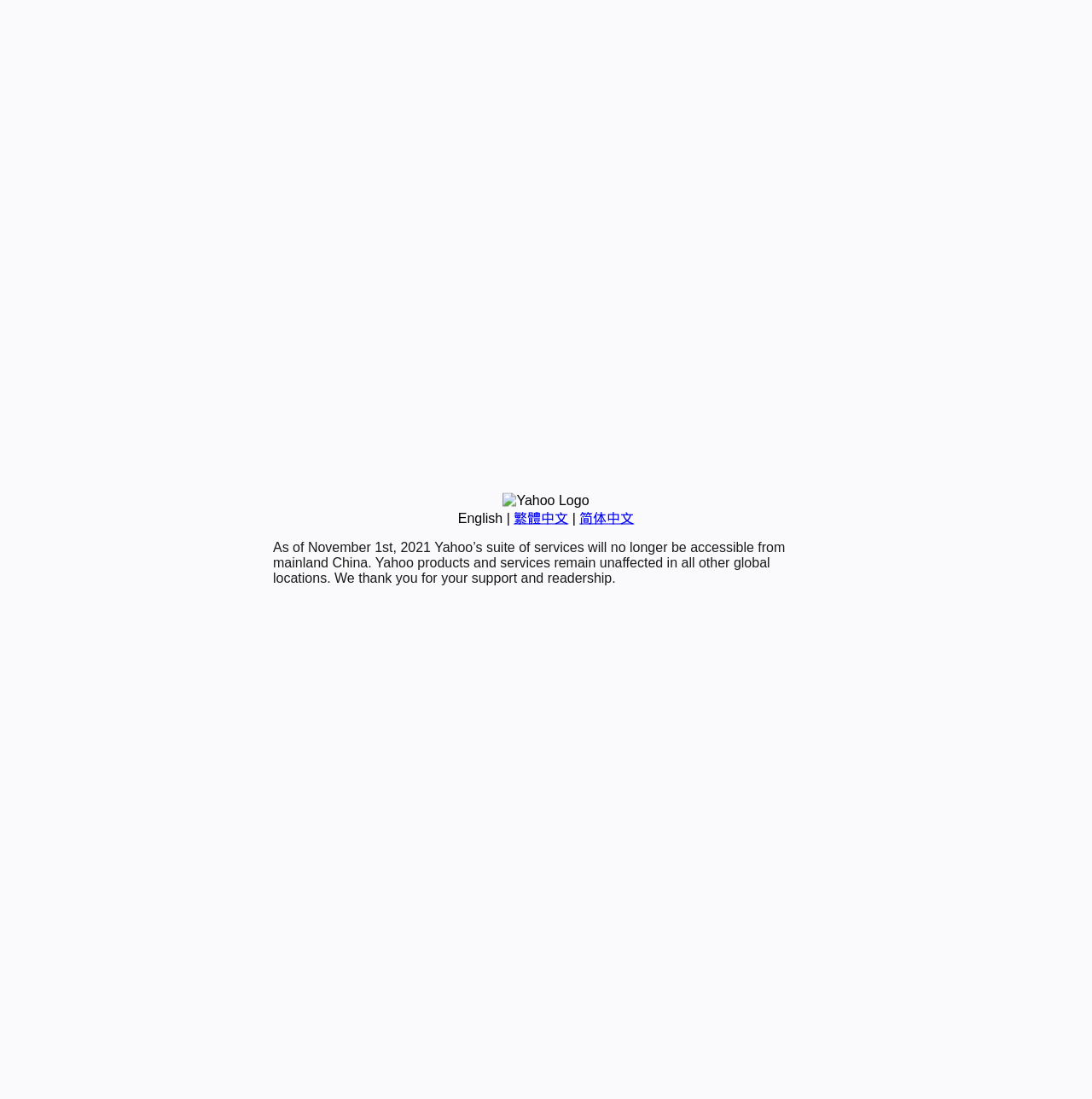Given the description of the UI element: "Linkedin", predict the bounding box coordinates in the form of [left, top, right, bottom], with each value being a float between 0 and 1.

None